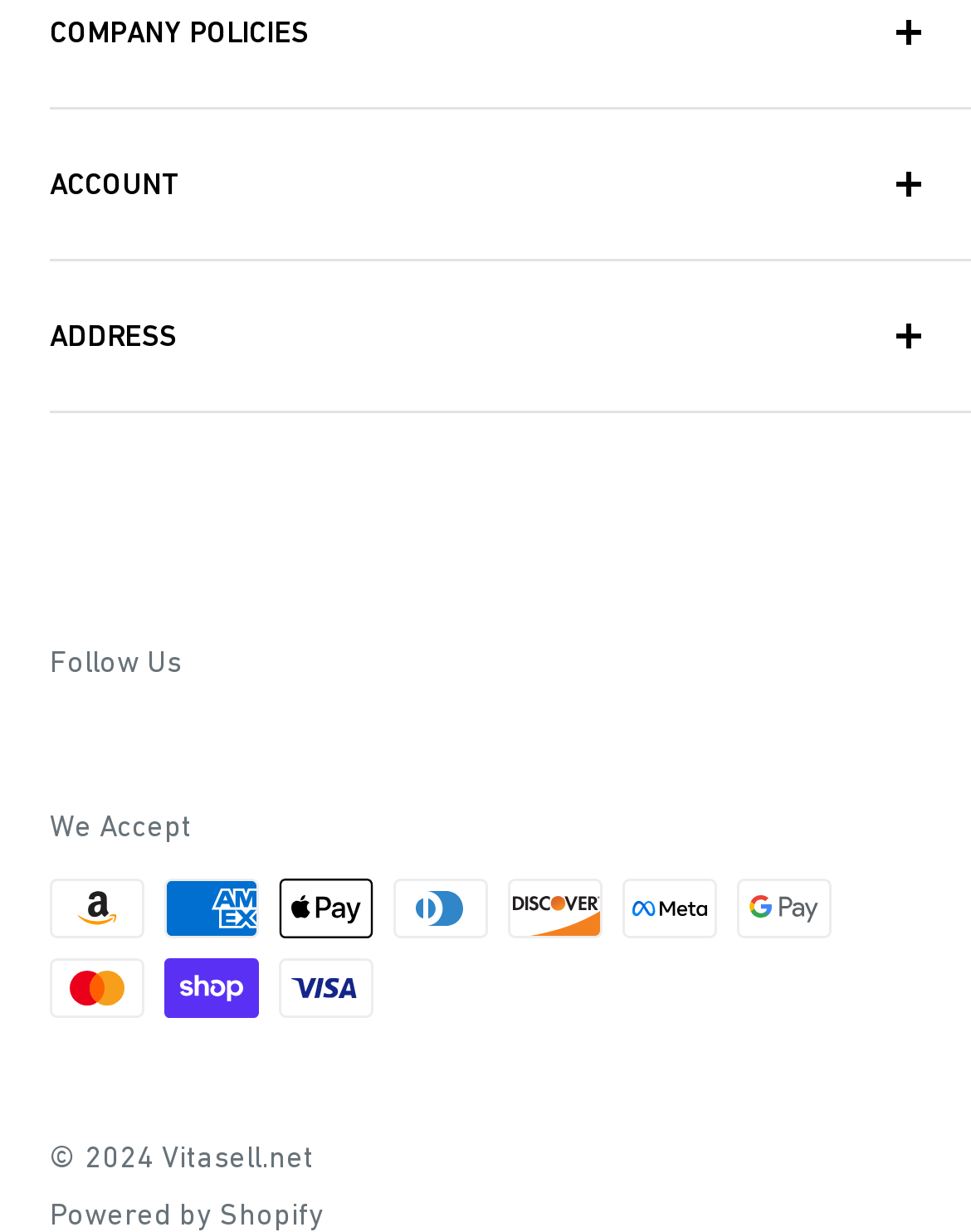Locate the bounding box coordinates of the element to click to perform the following action: 'Click on Powered by Shopify'. The coordinates should be given as four float values between 0 and 1, in the form of [left, top, right, bottom].

[0.051, 0.971, 0.333, 0.999]